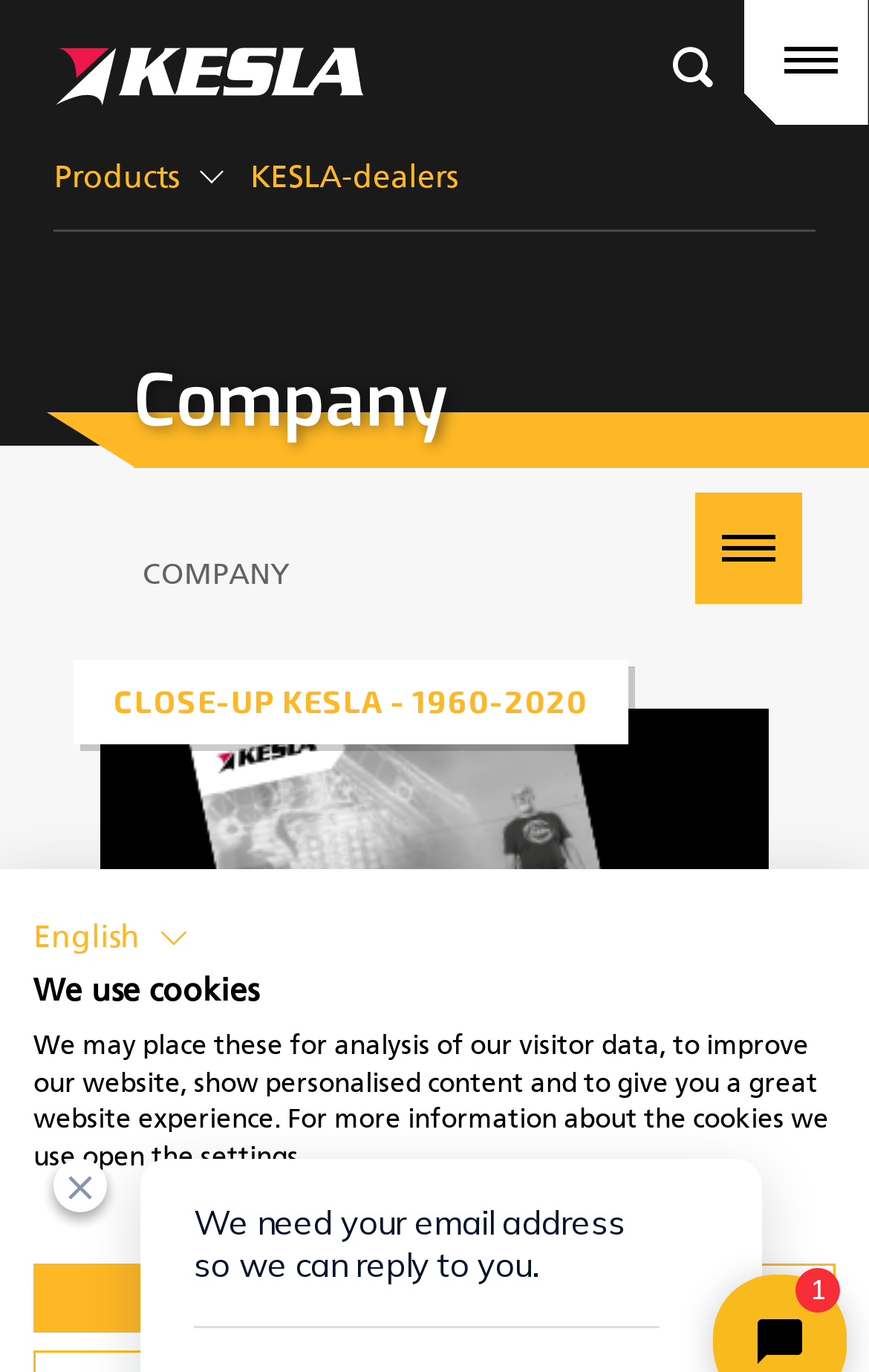Specify the bounding box coordinates for the region that must be clicked to perform the given instruction: "View Timber cranes".

[0.113, 0.249, 0.5, 0.318]